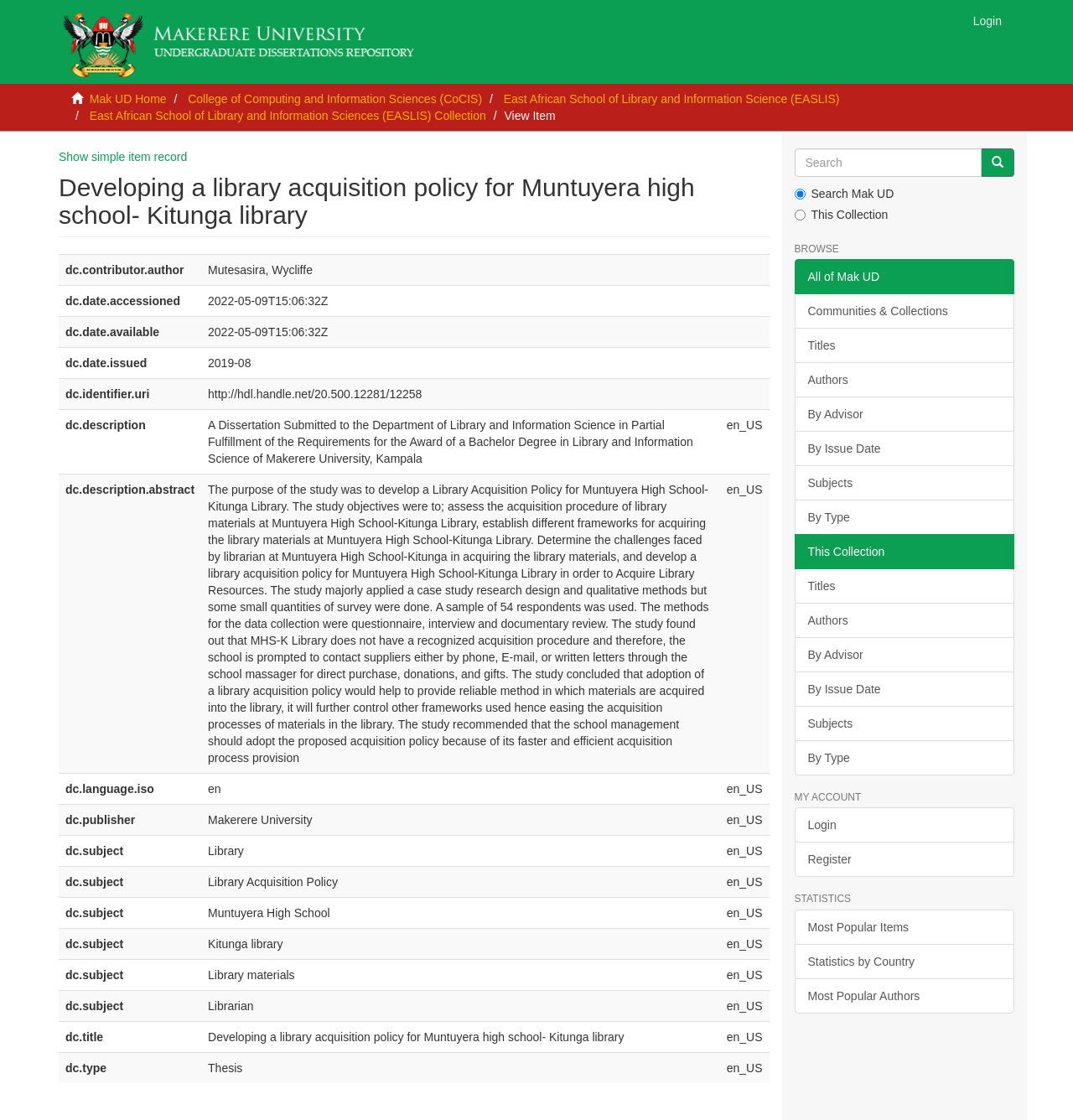Identify the bounding box coordinates for the region of the element that should be clicked to carry out the instruction: "Show simple item record". The bounding box coordinates should be four float numbers between 0 and 1, i.e., [left, top, right, bottom].

[0.055, 0.134, 0.174, 0.146]